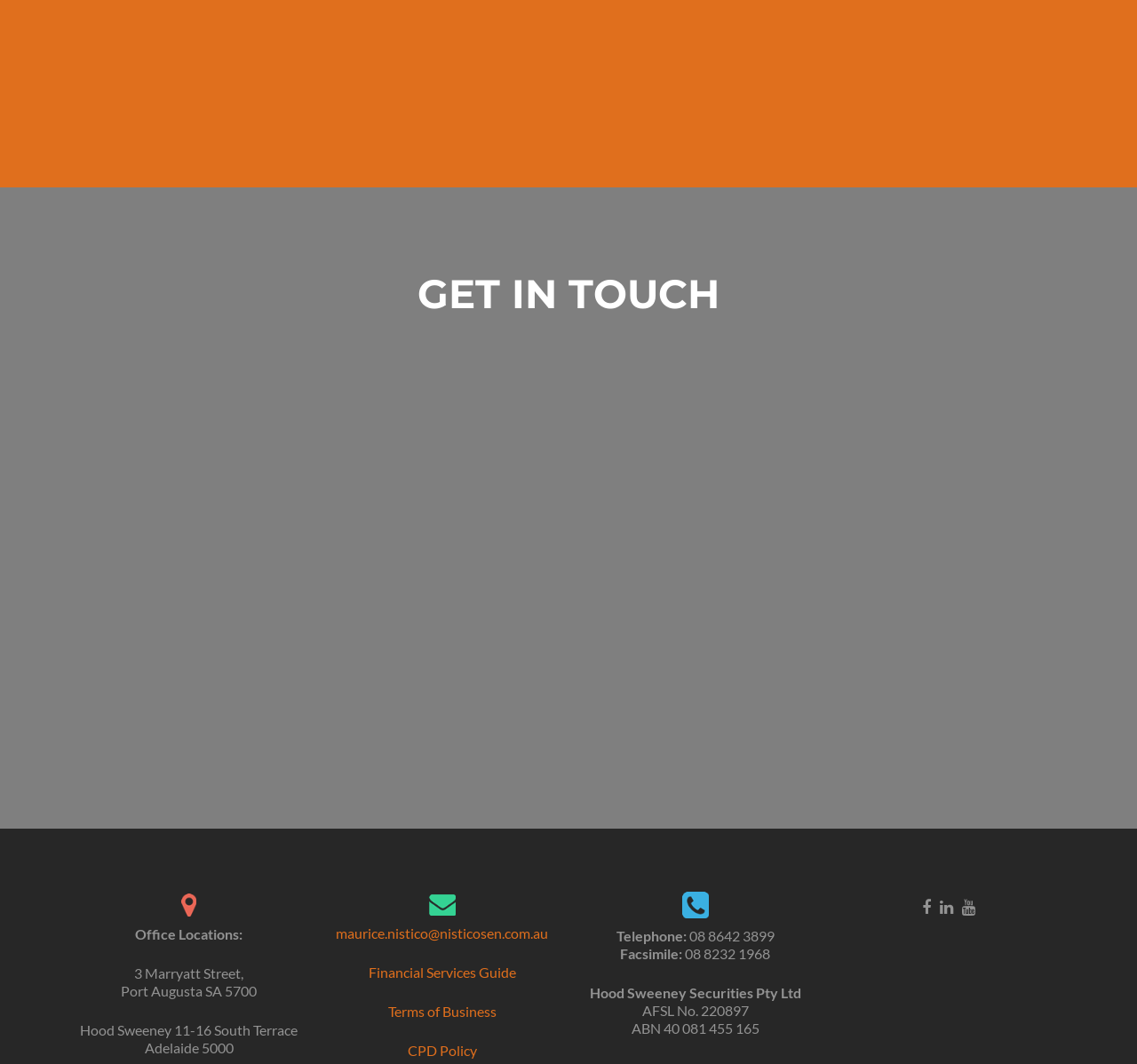Please locate the bounding box coordinates of the element that needs to be clicked to achieve the following instruction: "Call 08 8642 3899". The coordinates should be four float numbers between 0 and 1, i.e., [left, top, right, bottom].

[0.604, 0.871, 0.681, 0.887]